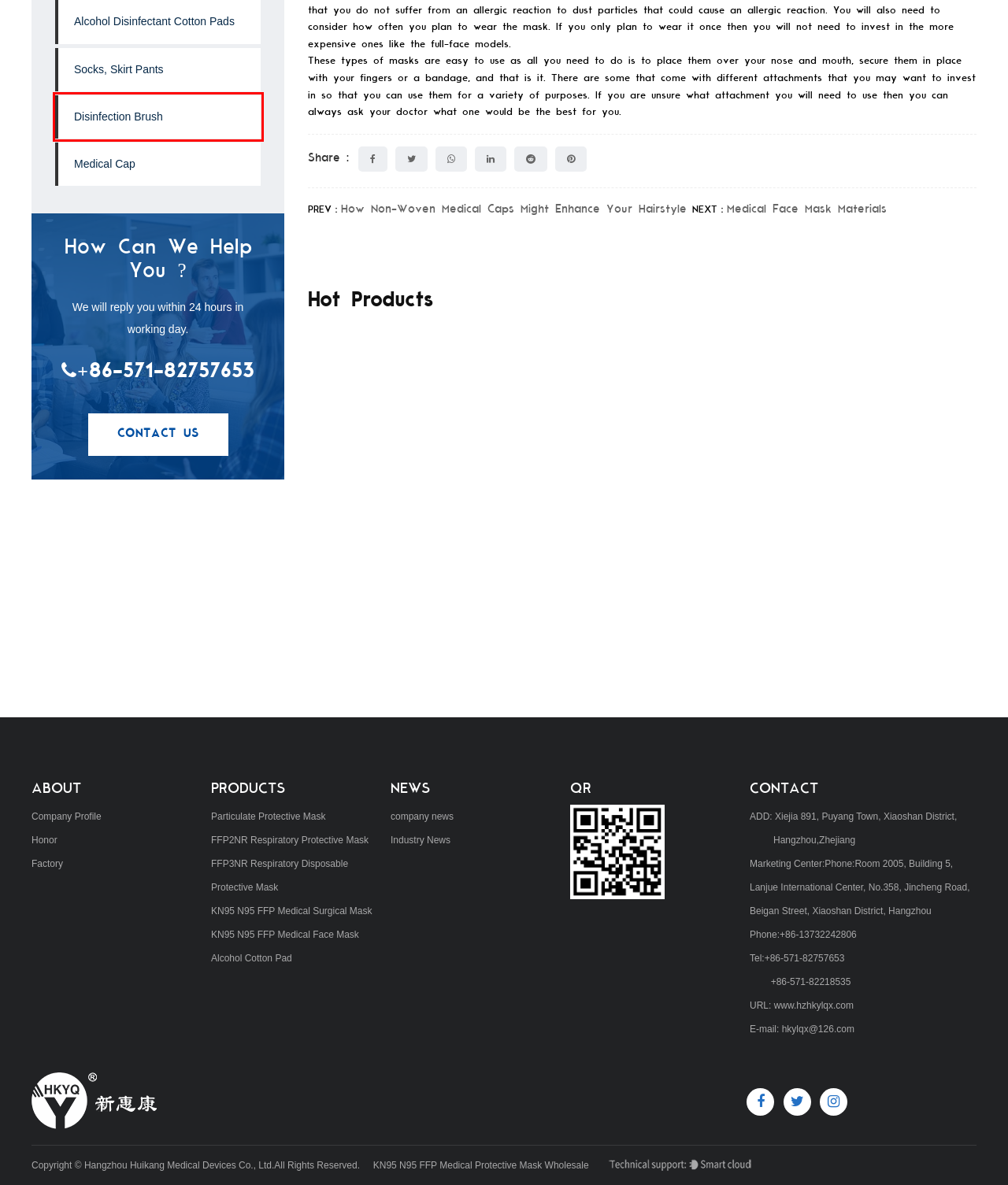You are presented with a screenshot of a webpage containing a red bounding box around an element. Determine which webpage description best describes the new webpage after clicking on the highlighted element. Here are the candidates:
A. KN95/N95 FFP Medical Protective Face Masks Manufacturers
B. FFP3NR Respiratory Disposable Protective Mask Manufacturers
C. Custom Disinfection Brush Manufacturers, Suppliers
D. 转单云-让中小企业有更多订单
E. Custom Socks, Skirt Pants Manufacturers, Suppliers
F. FFP2NR Disposable Respiratory Protective Mask Manufacturers
G. company news- Hangzhou Huikang Medical Devices Co., Ltd
H. Factory- Hangzhou Huikang Medical Devices Co., Ltd

C